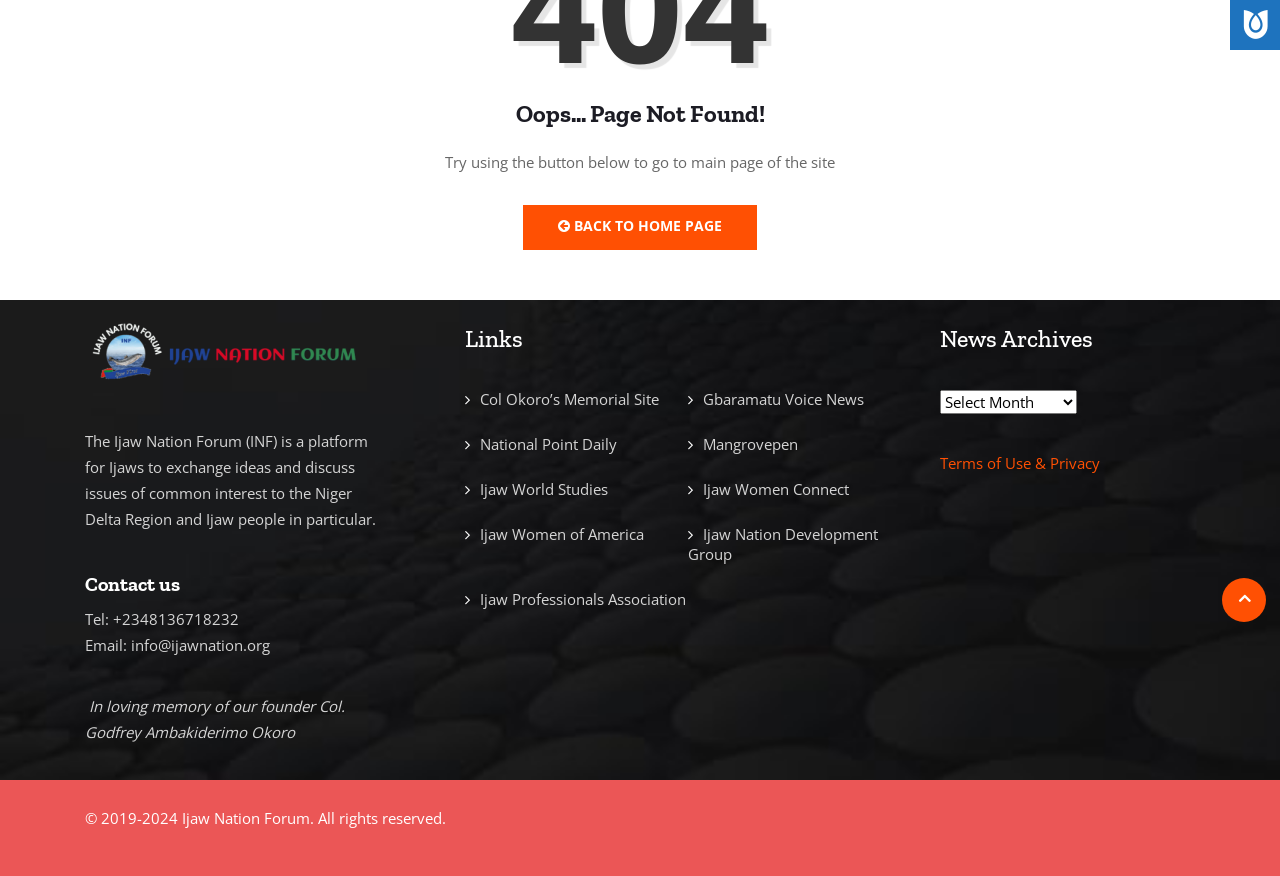Given the element description Ijaw Women Connect, specify the bounding box coordinates of the corresponding UI element in the format (top-left x, top-left y, bottom-right x, bottom-right y). All values must be between 0 and 1.

[0.549, 0.546, 0.663, 0.569]